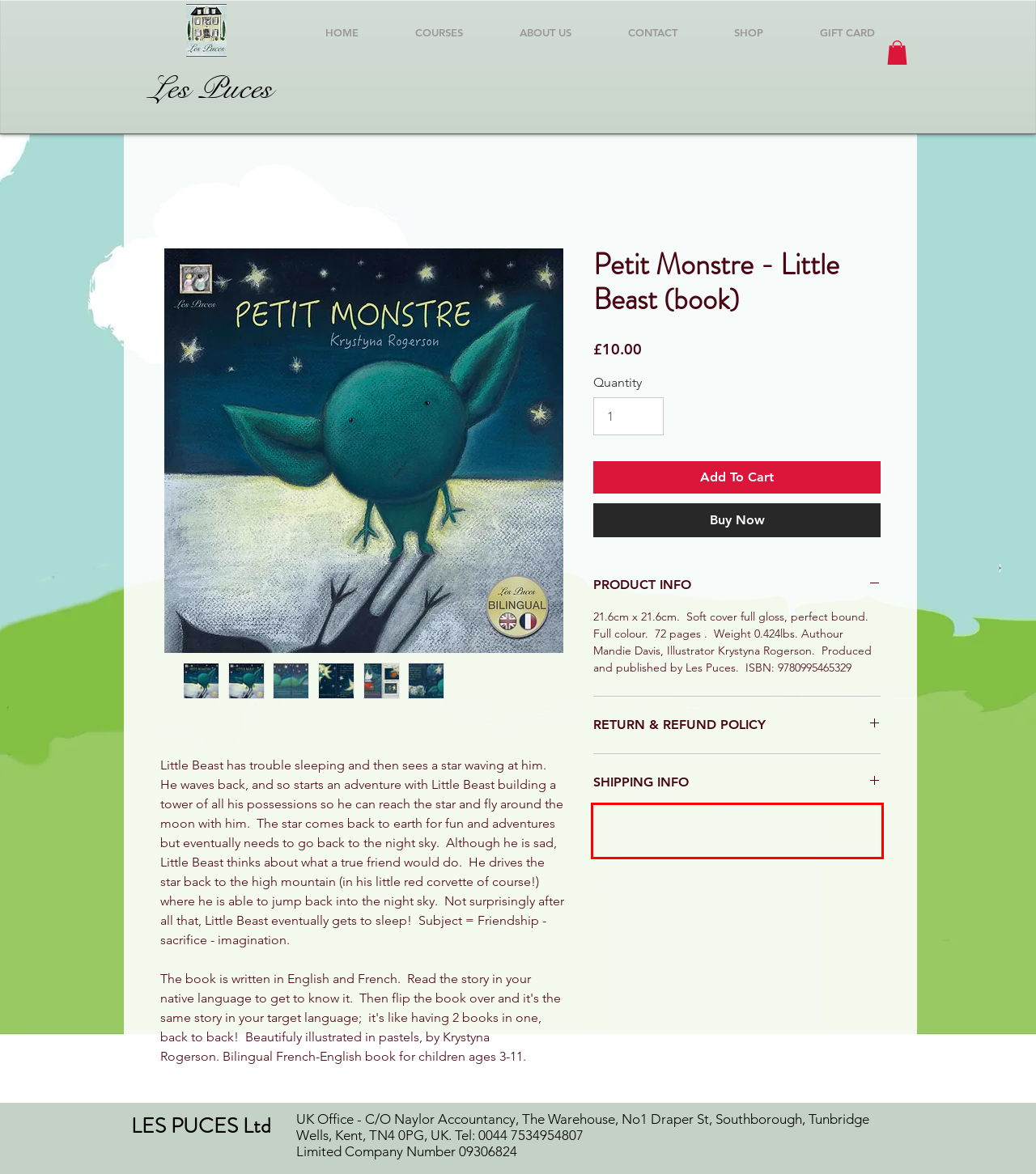In the given screenshot, locate the red bounding box and extract the text content from within it.

Books are shipped in one of our protective envelopes or direct from our printers. Postage cost is in addition to the book price and will be calculated at checkout.